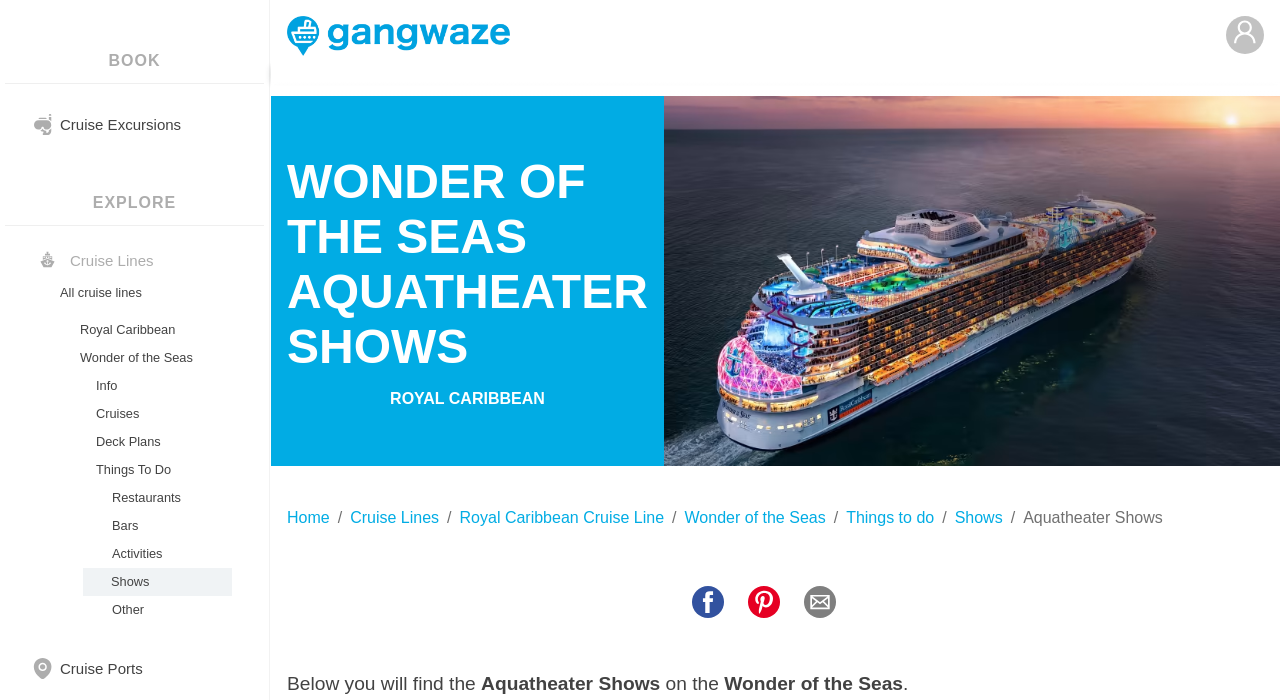Provide a brief response to the question below using one word or phrase:
What are the social media platforms where the webpage can be shared?

Facebook, Pinterest, Email